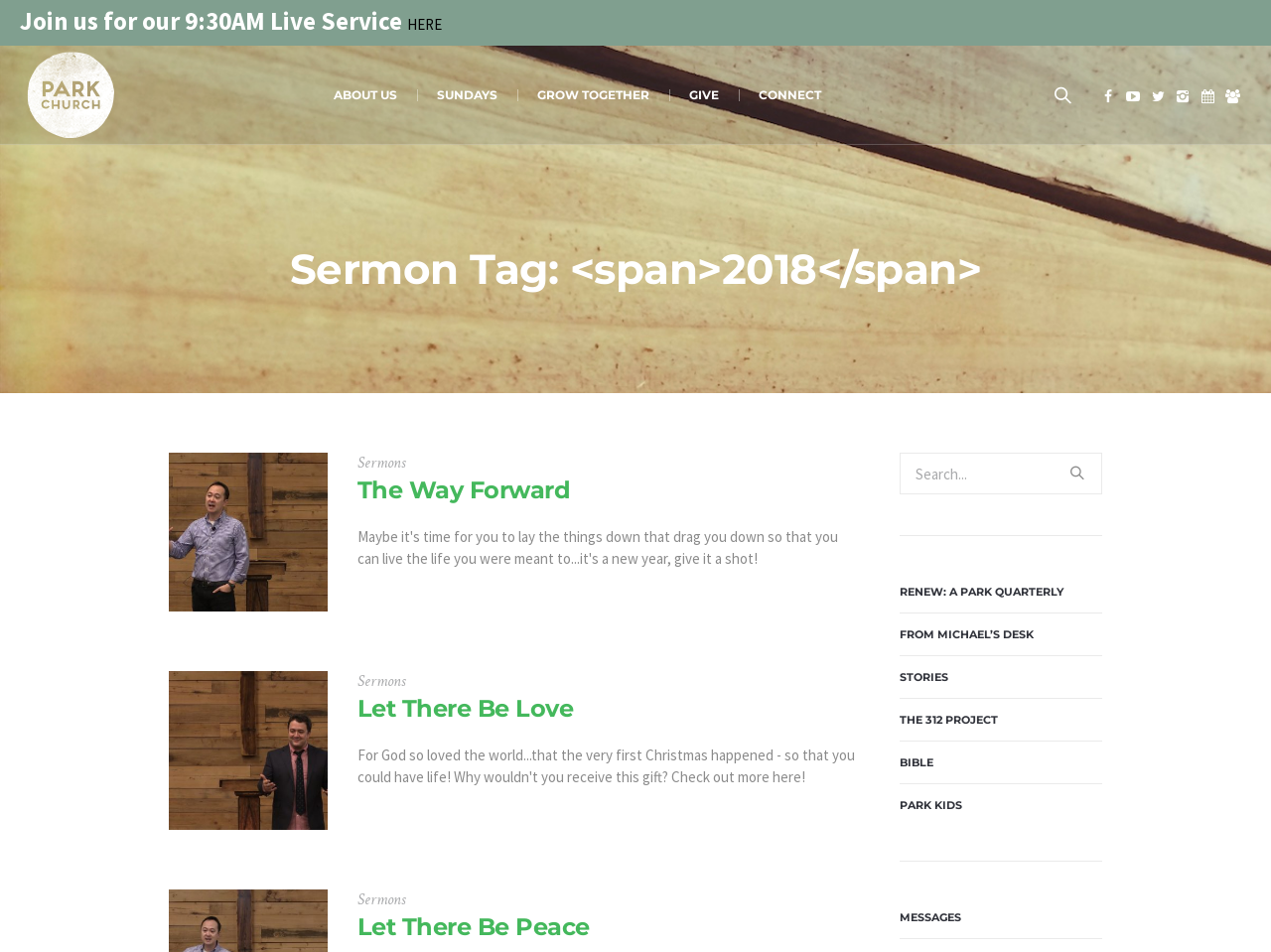Locate the primary headline on the webpage and provide its text.

Sermon Tag: <span>2018</span>